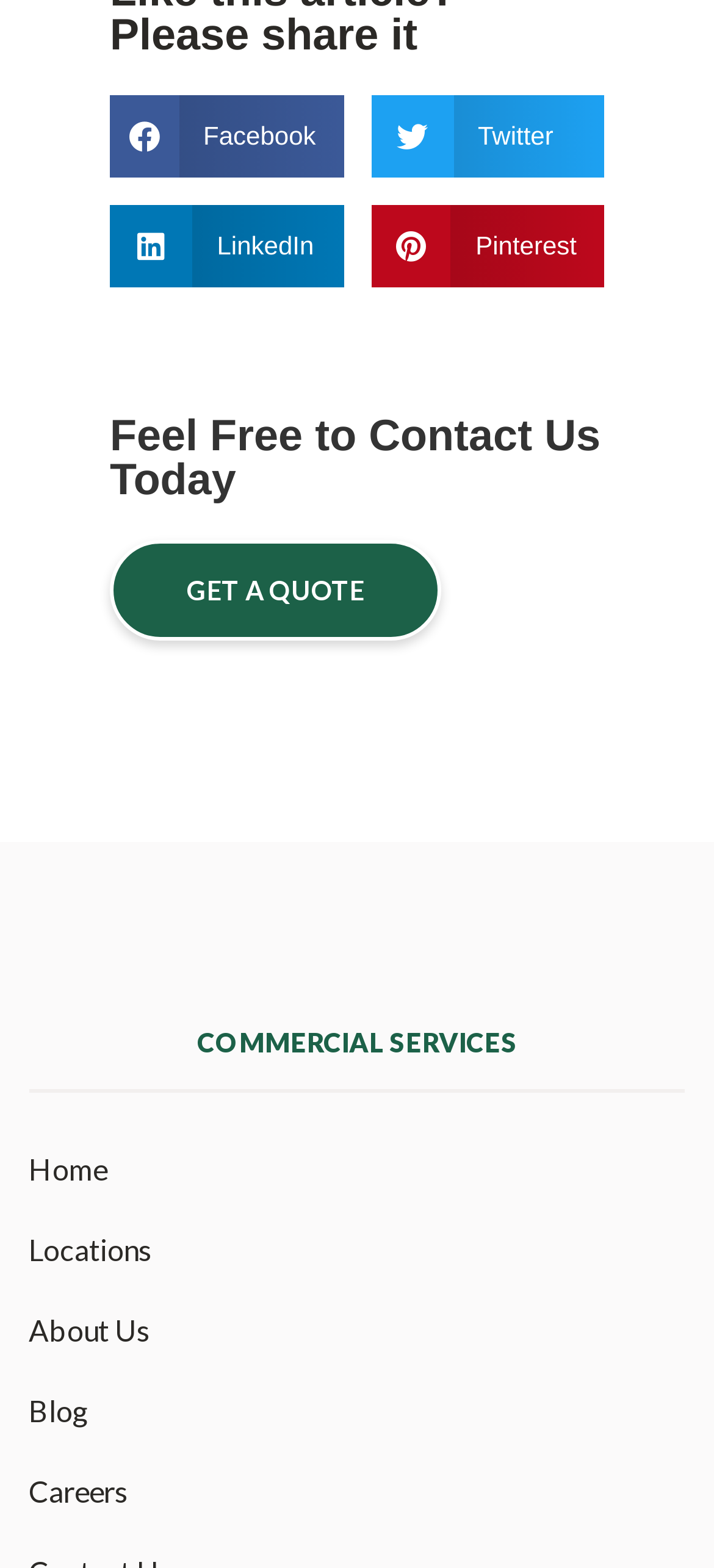What is the tone of the 'Feel Free to Contact Us Today' message?
Answer the question with a thorough and detailed explanation.

The phrase 'Feel Free to Contact Us Today' has a friendly and inviting tone, suggesting that the organization is open to communication and willing to engage with users or customers.